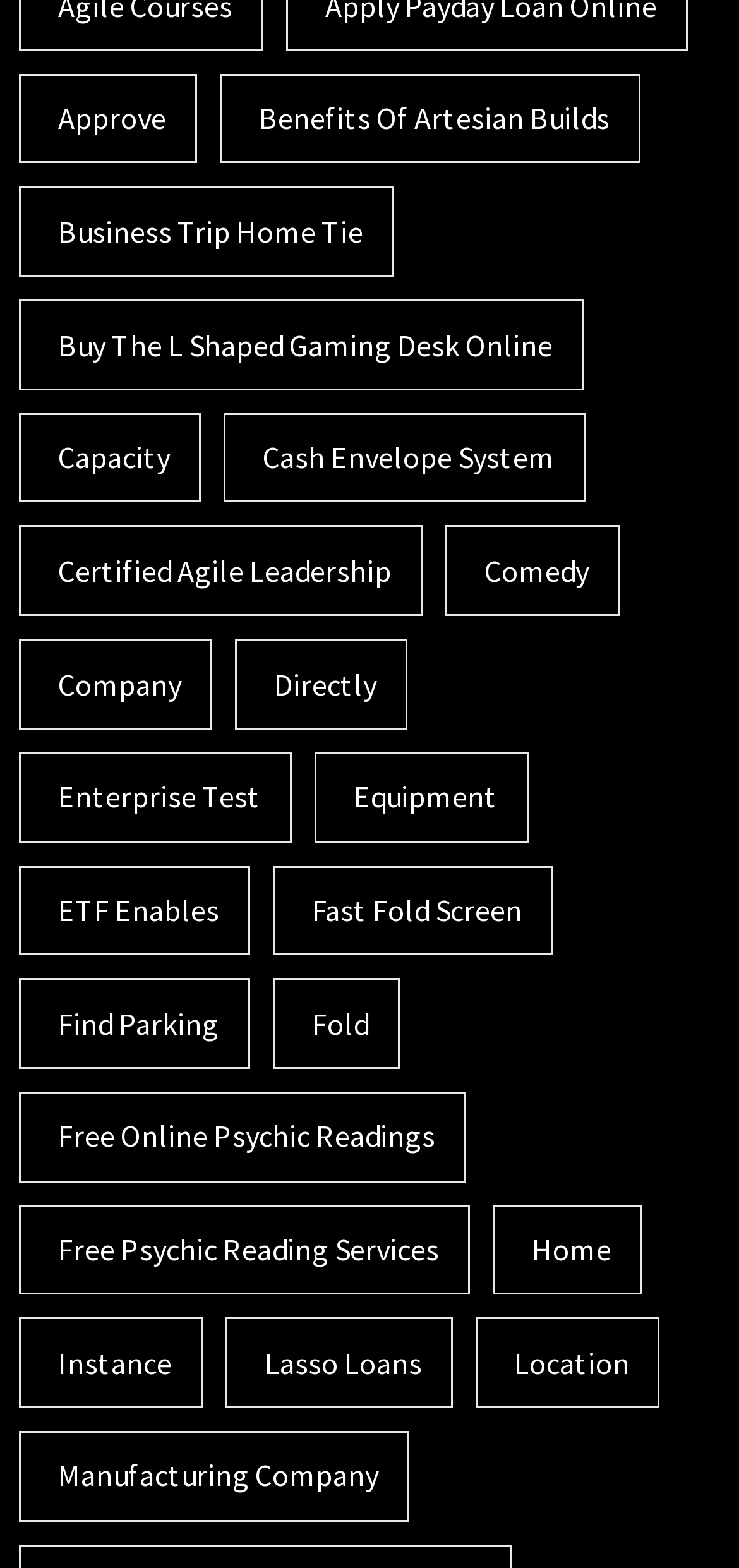Specify the bounding box coordinates of the area to click in order to follow the given instruction: "Follow on Facebook."

None